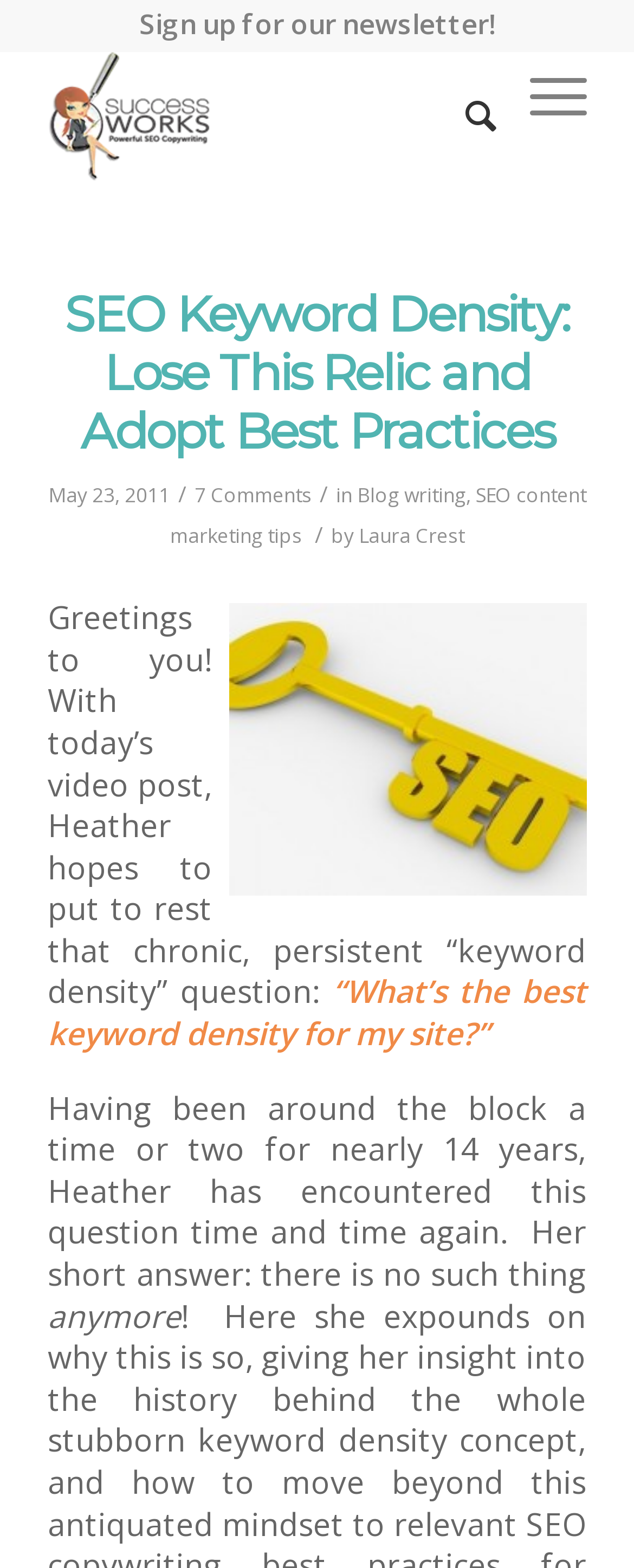What is the date of the blog post?
Please describe in detail the information shown in the image to answer the question.

The date of the blog post can be found by looking at the text that says 'May 23, 2011', which is located below the main heading and above the introductory text.